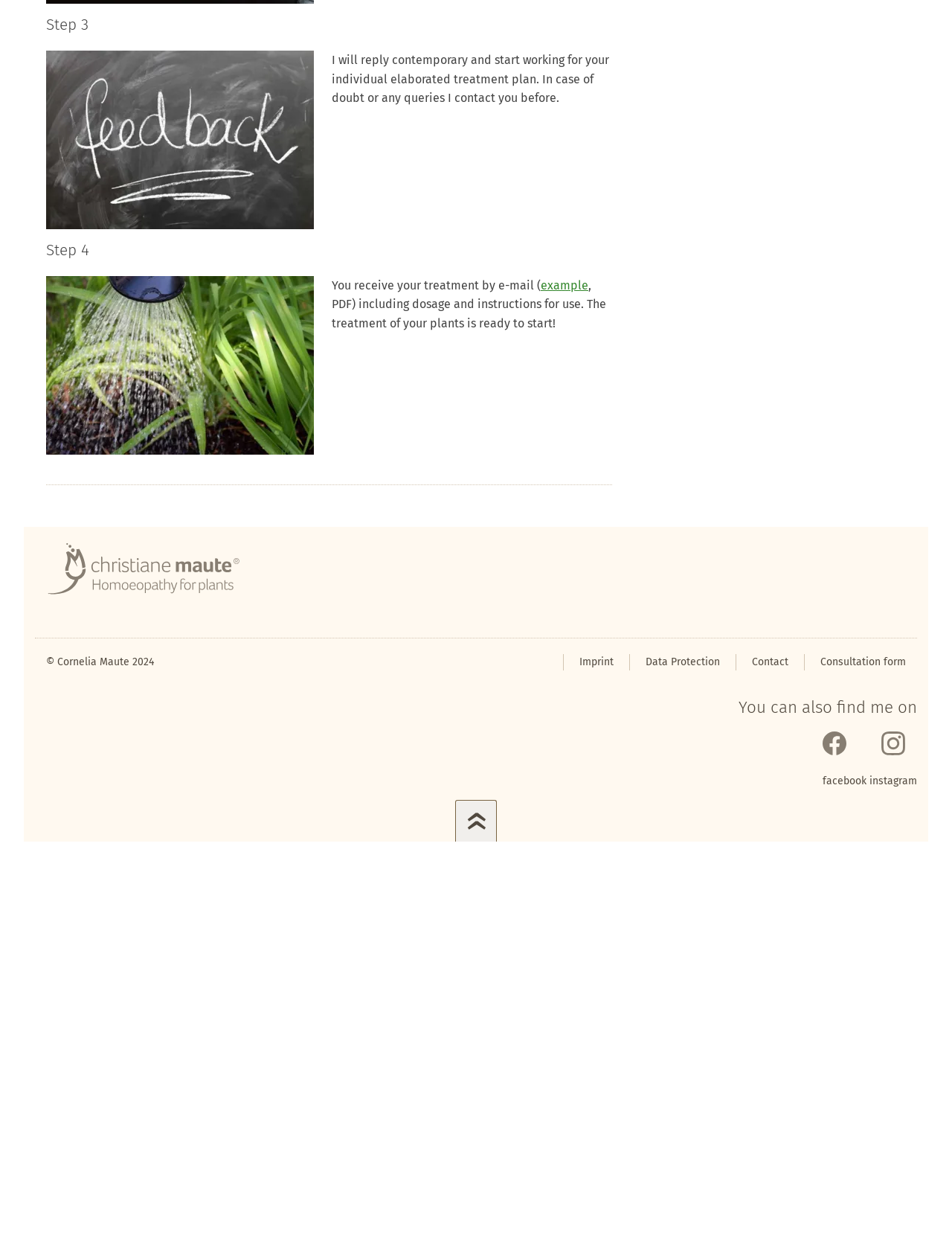Please provide a comprehensive answer to the question below using the information from the image: What is the format of the treatment plan received by email?

According to the text 'You receive your treatment by e-mail (... , PDF) including dosage and instructions for use.', the treatment plan received by email is in PDF format.